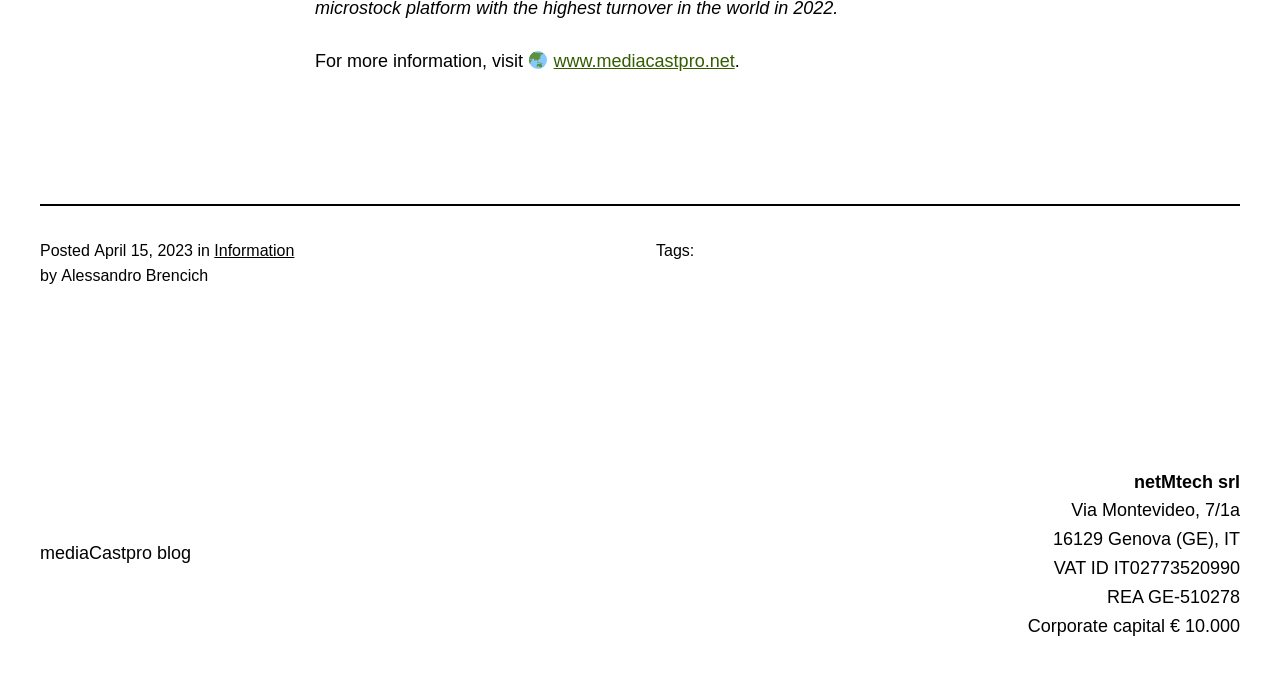Identify the bounding box for the UI element described as: "www.mediacastpro.net". The coordinates should be four float numbers between 0 and 1, i.e., [left, top, right, bottom].

[0.432, 0.074, 0.574, 0.104]